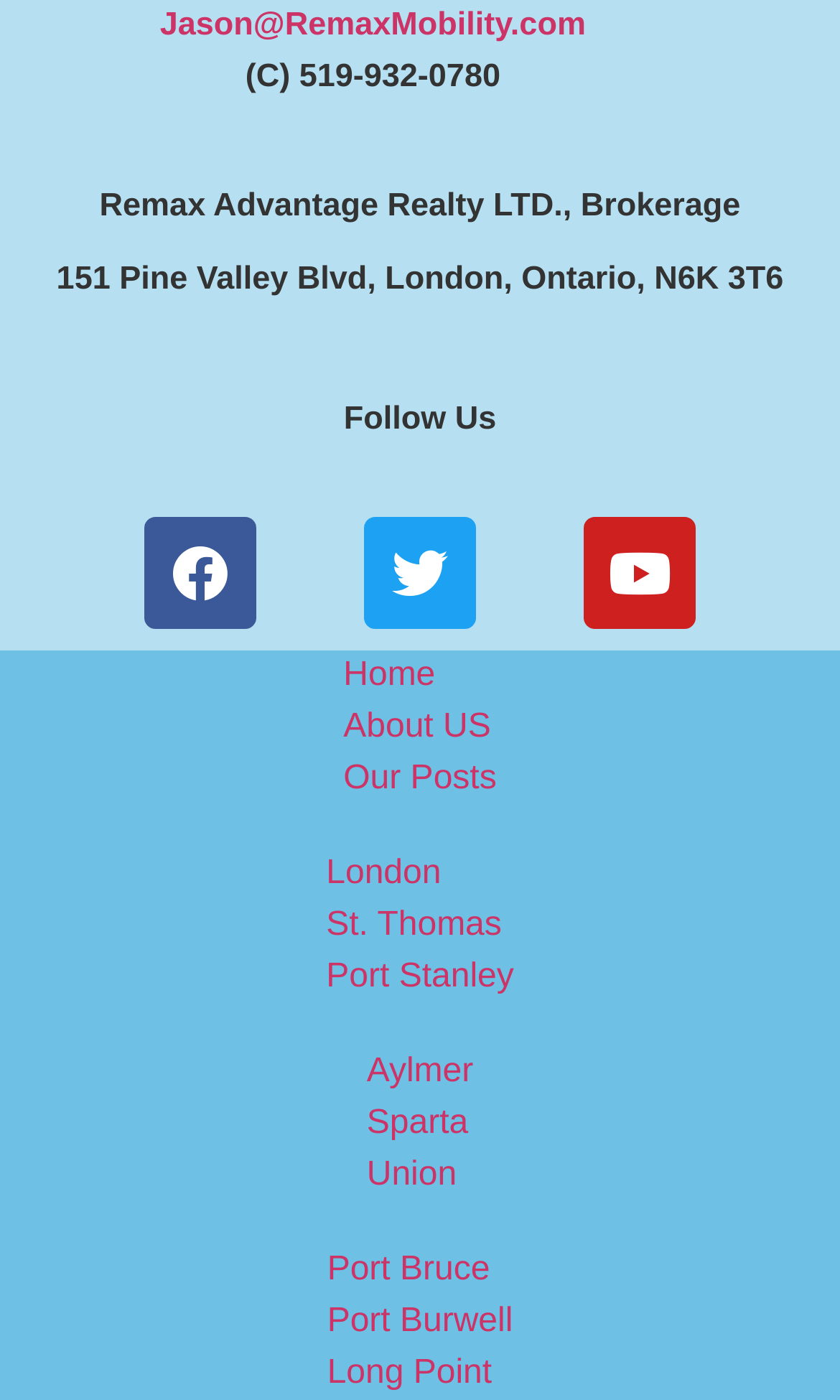What are the social media platforms available to follow?
Refer to the image and give a detailed answer to the query.

I found the social media links by looking at the links with icons, specifically the 'Facebook ', 'Twitter ', and 'Youtube ' links, which are located below the 'Follow Us' text.